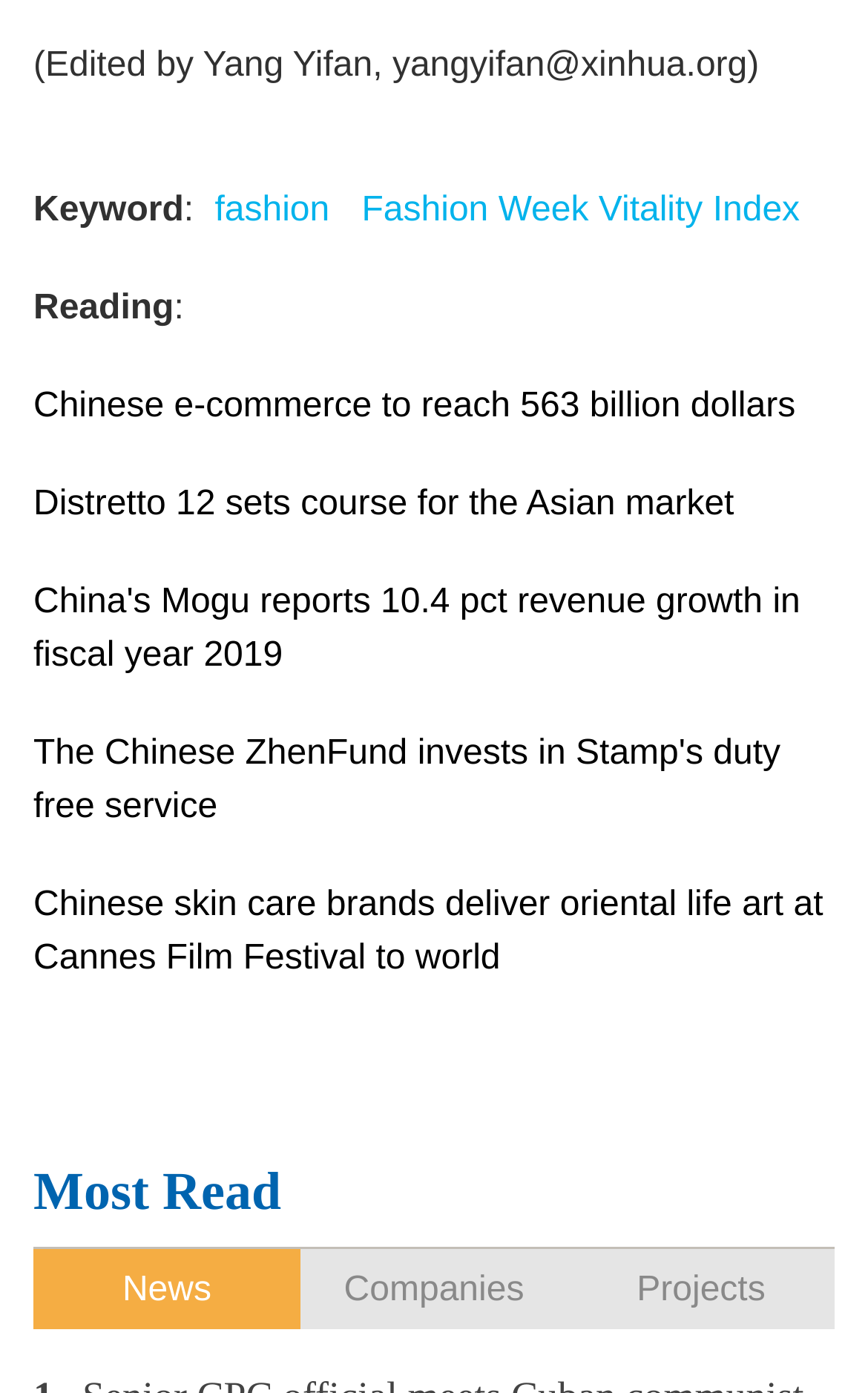What is the category of news mentioned at the bottom of the webpage?
Refer to the screenshot and deliver a thorough answer to the question presented.

At the bottom of the webpage, there are three categories mentioned: 'News', 'Companies', and 'Projects'. The first category is labeled as 'News'.